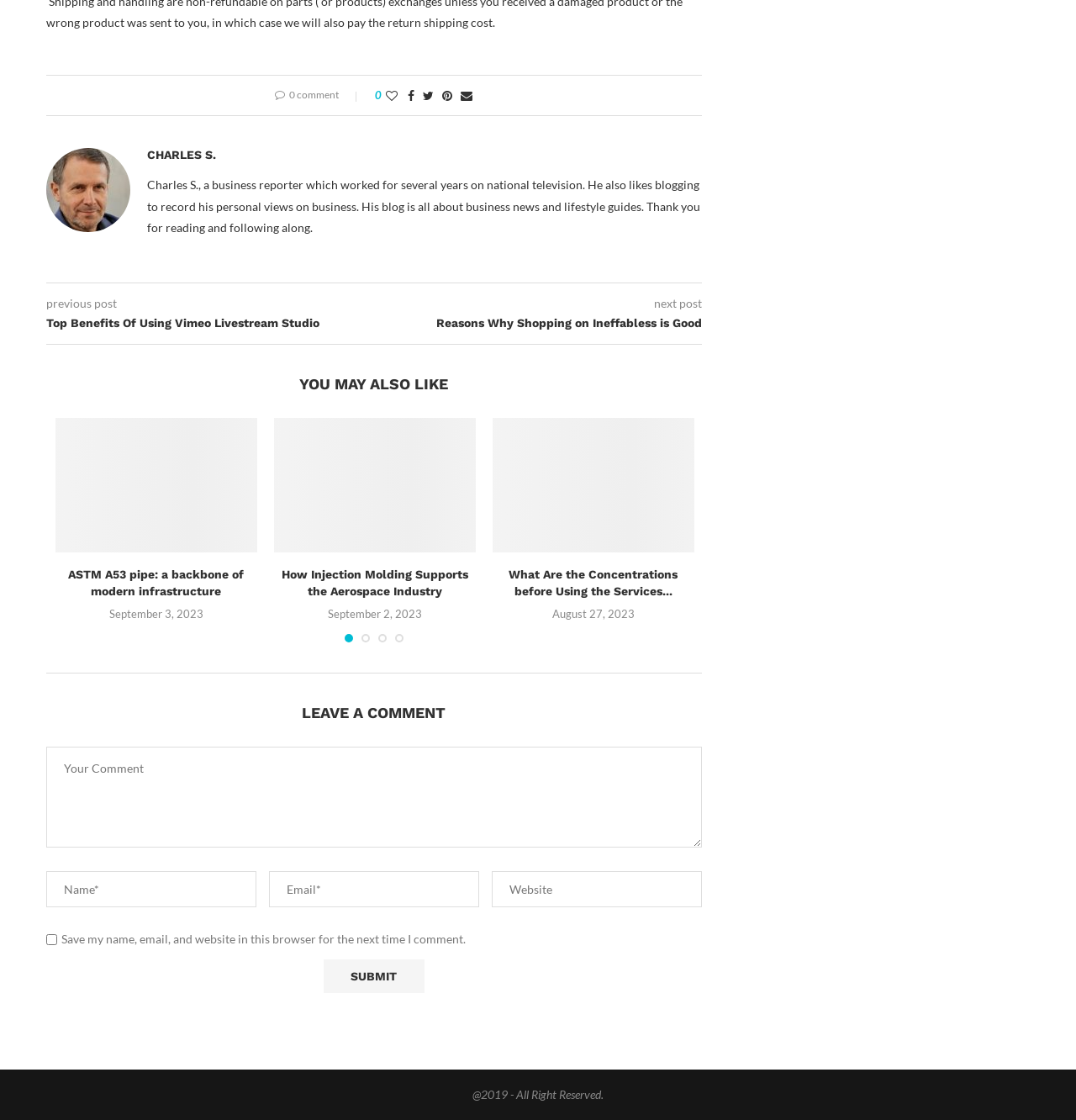What is the copyright year mentioned at the bottom? Based on the screenshot, please respond with a single word or phrase.

2019